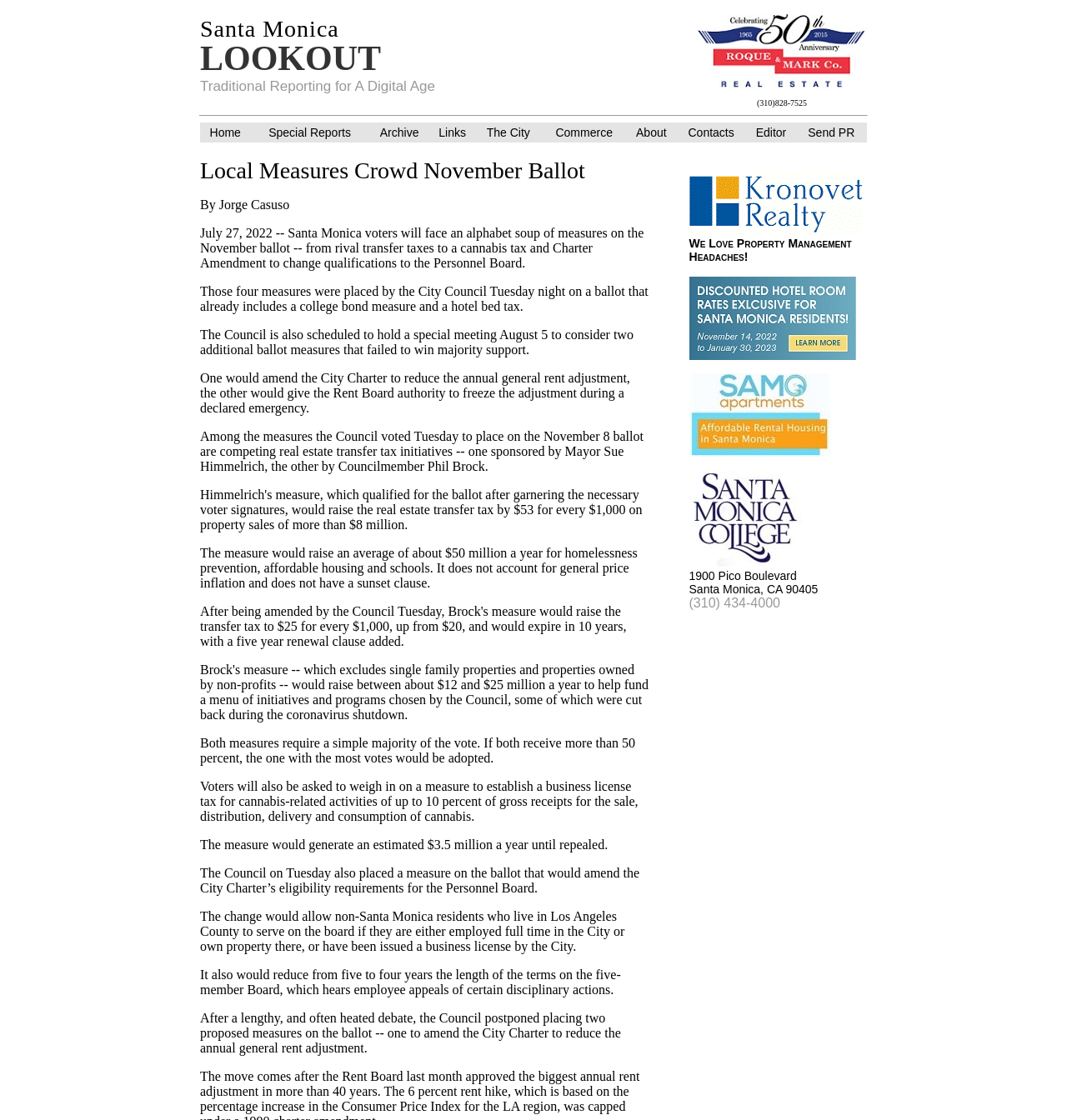What is the phone number of Santa Monica College?
Answer the question with as much detail as you can, using the image as a reference.

I found the answer by looking at the StaticText element with the text '(310) 434-4000' which is located near the address of Santa Monica College.